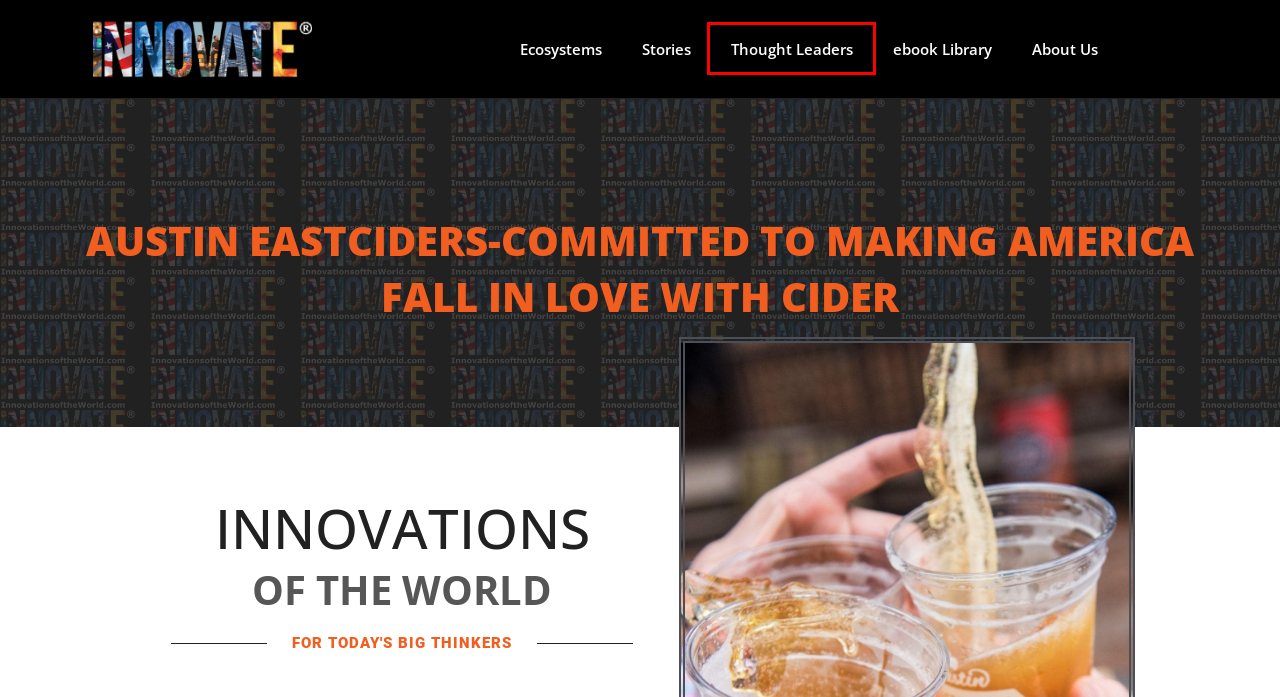Look at the screenshot of the webpage and find the element within the red bounding box. Choose the webpage description that best fits the new webpage that will appear after clicking the element. Here are the candidates:
A. ebook Library - Innovations of the World
B. VOICES of the Future - Innovations of the World
C. About Us - Innovations of the World
D. INNOVATE™ Lagos State - Innovations of the World
E. Stories About Thought Leaders - Innovations of the World
F. Contact - Innovations of the World
G. Ecosystems - Innovations of the World
H. INNOVATE® Georgia - Innovations of the World

E